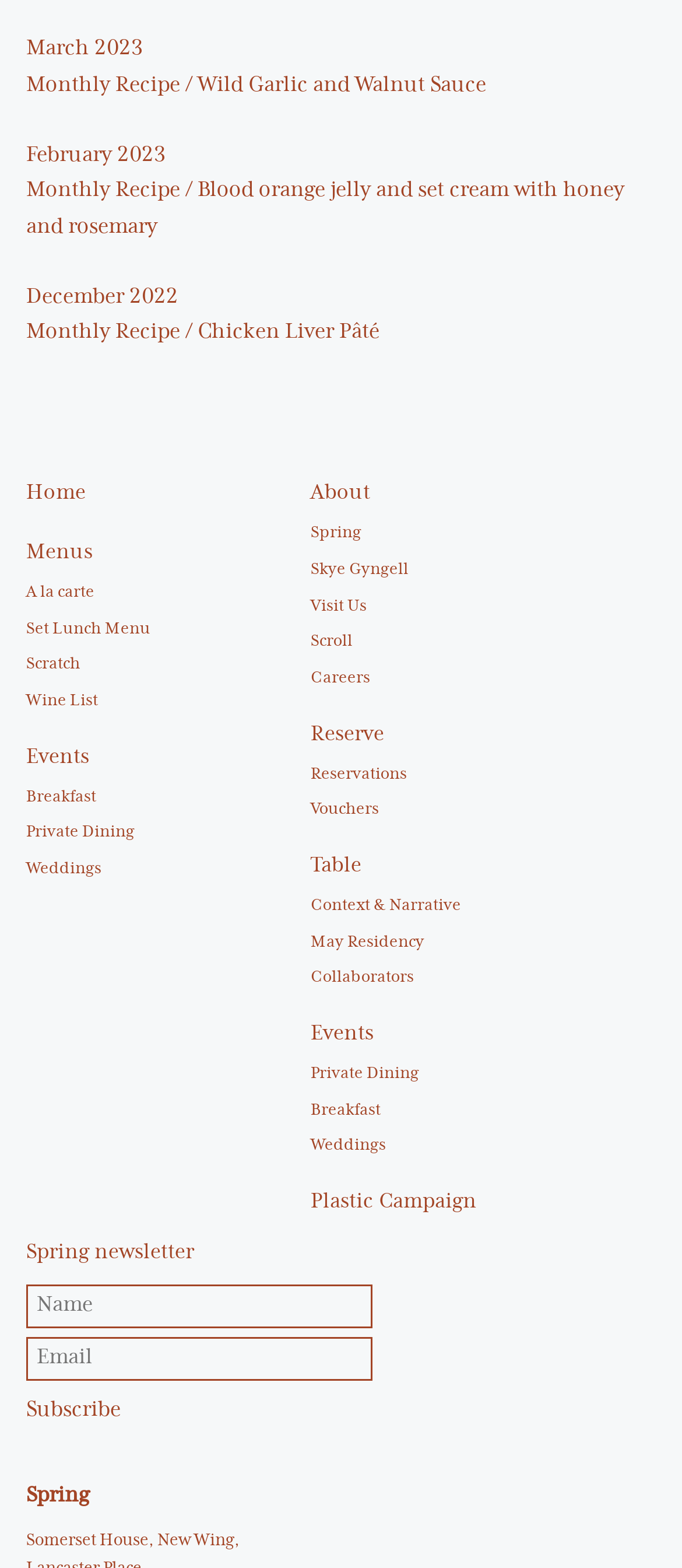What is the location of the restaurant?
Please elaborate on the answer to the question with detailed information.

I found this answer by examining the static text element with ID 81, which contains the address 'Somerset House, New Wing,'.